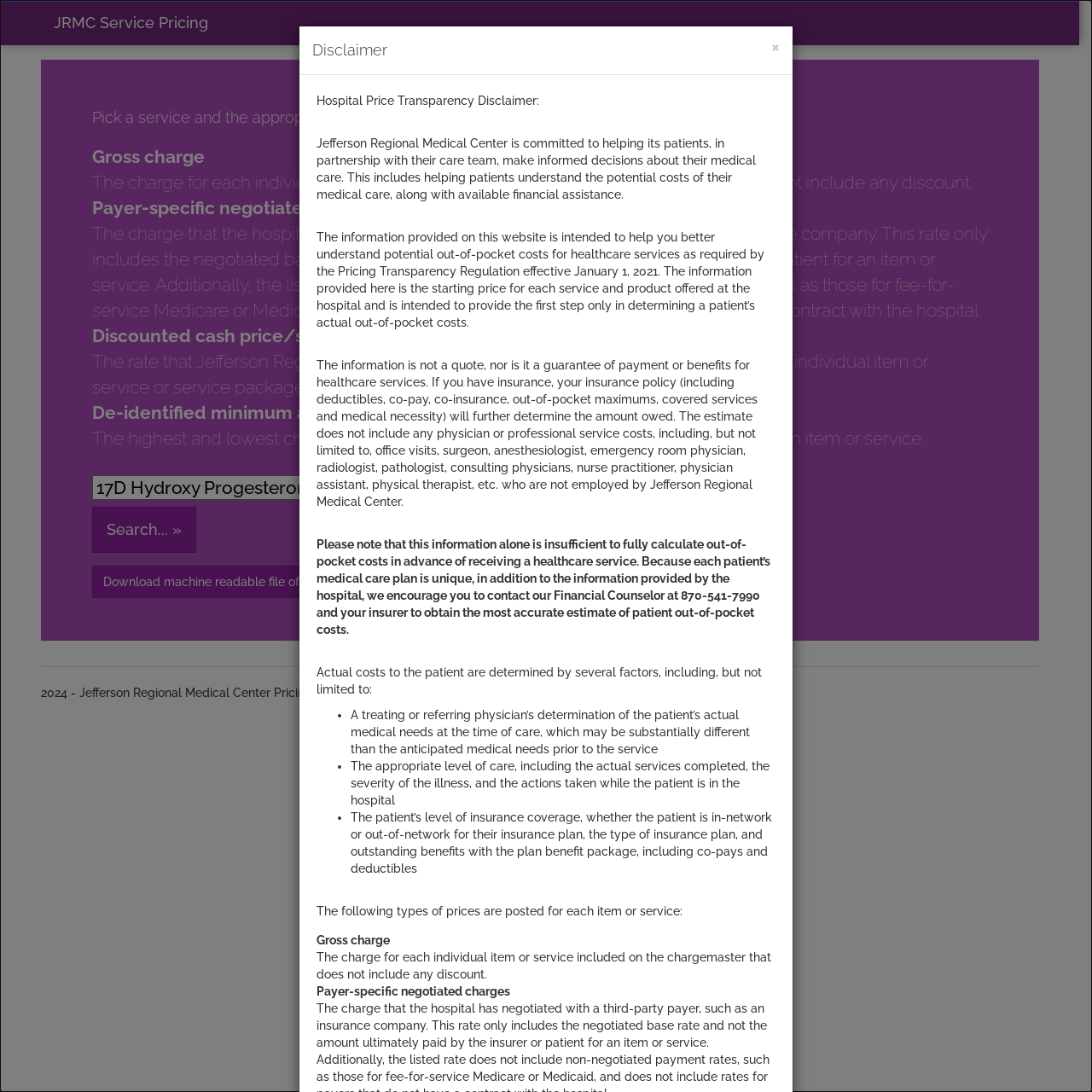For the following element description, predict the bounding box coordinates in the format (top-left x, top-left y, bottom-right x, bottom-right y). All values should be floating point numbers between 0 and 1. Description: JRMC Service Pricing

[0.037, 0.002, 0.202, 0.041]